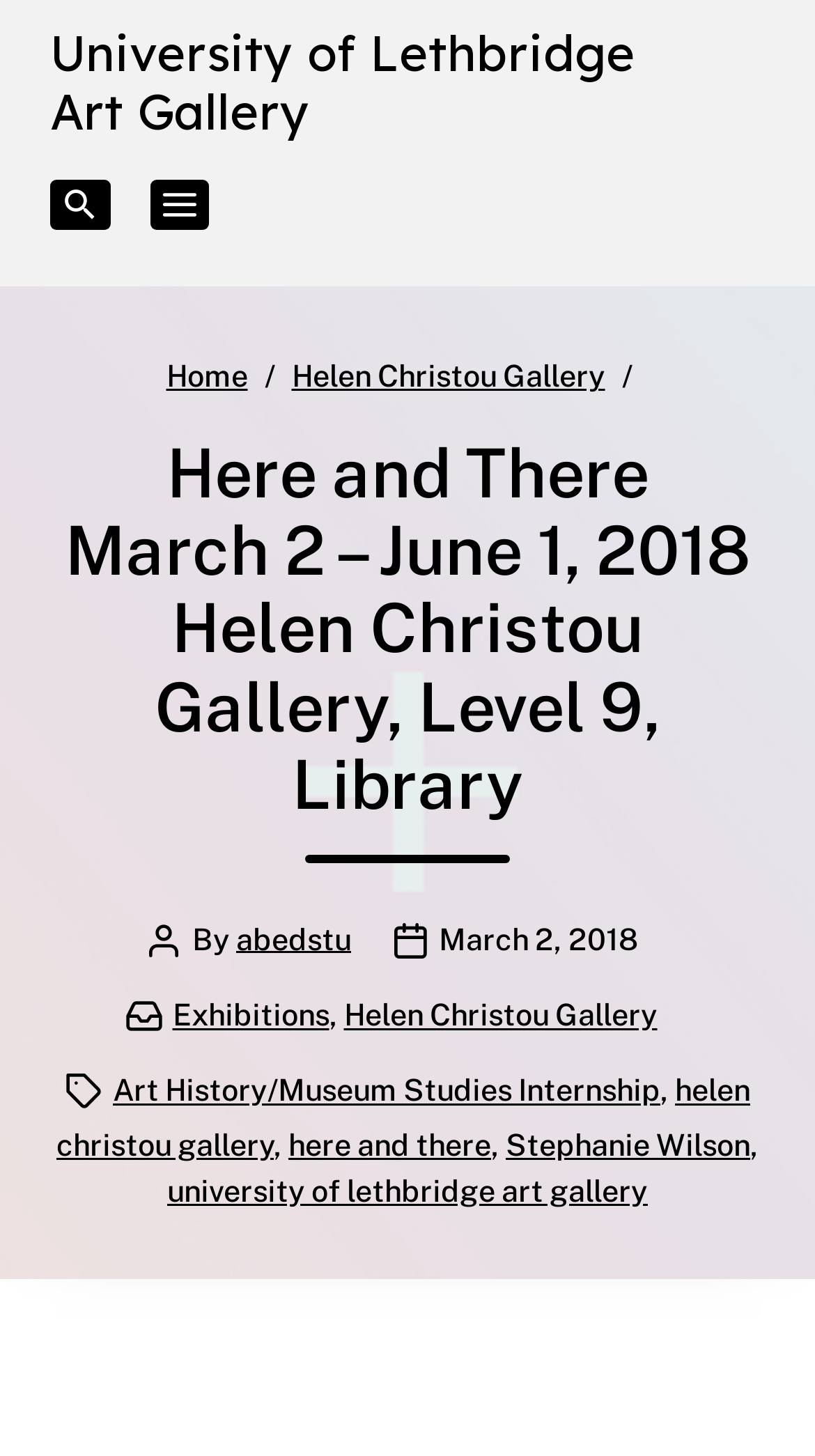What is the date of the exhibition?
Provide a comprehensive and detailed answer to the question.

I found the answer by looking at the section that says 'Publication date' and then finding the corresponding date, which is 'March 2, 2018'.